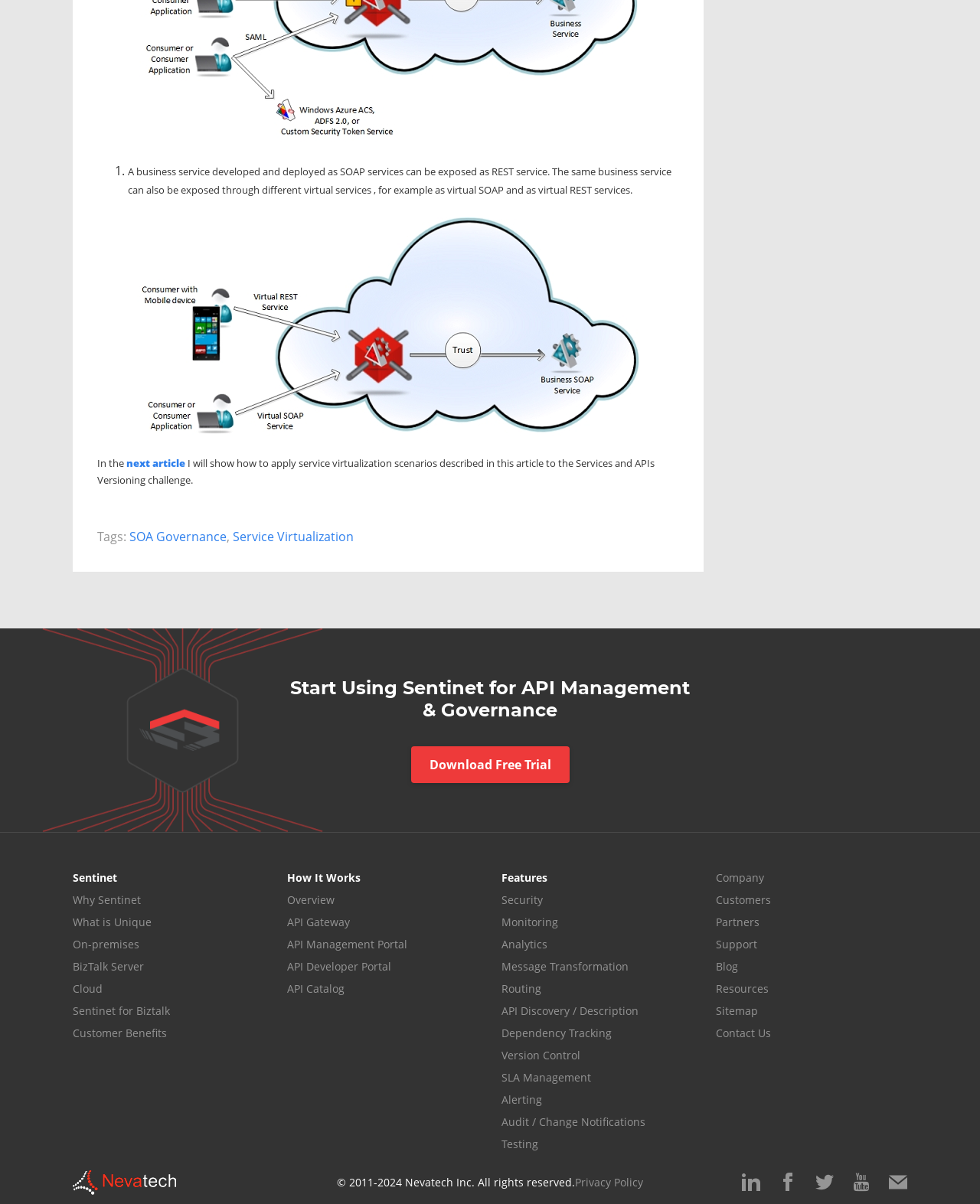What is the title of the heading above the 'Download Free Trial' button?
Using the visual information, answer the question in a single word or phrase.

Start Using Sentinet for API Management & Governance